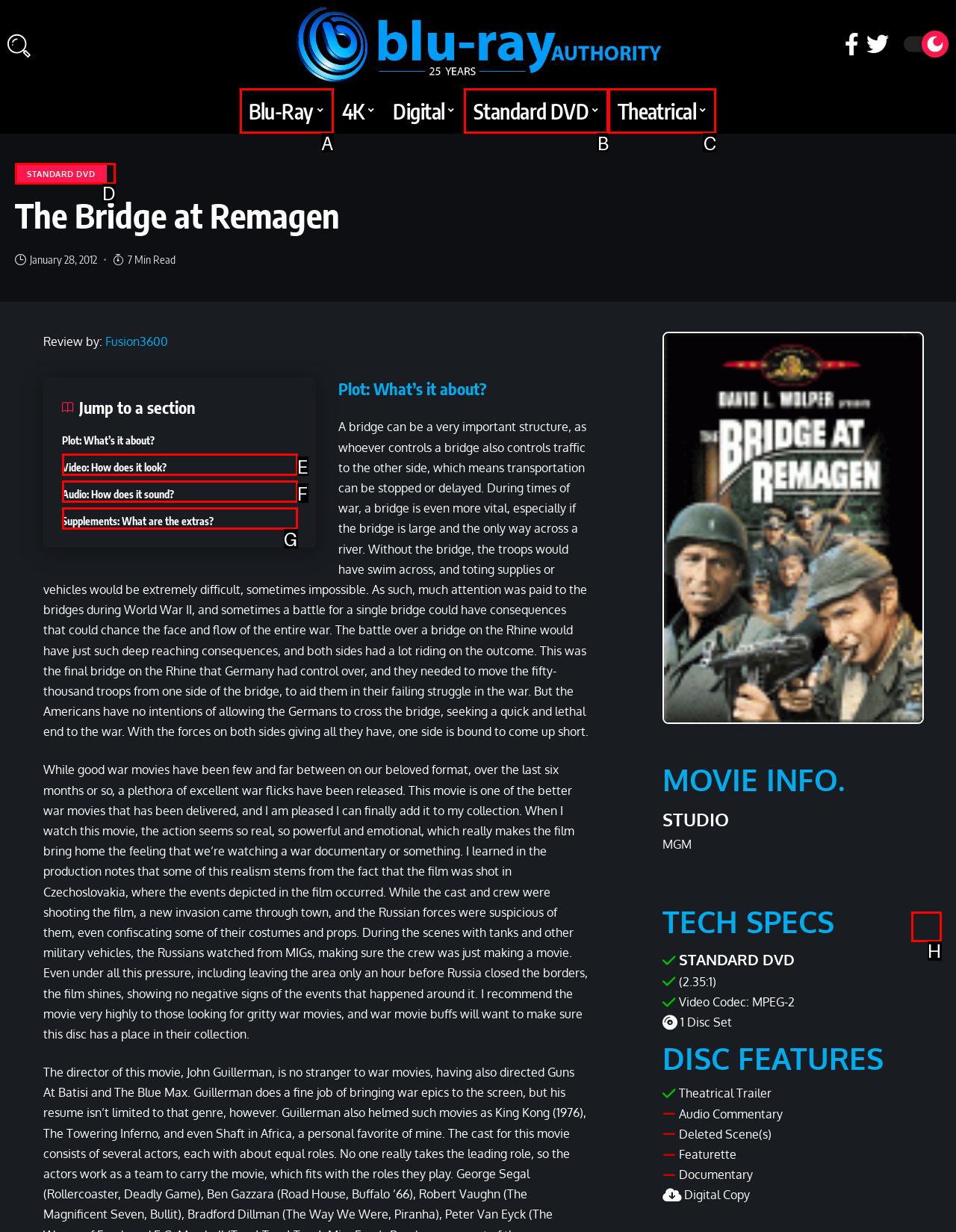Tell me which one HTML element best matches the description: Supplements: What are the extras?
Answer with the option's letter from the given choices directly.

G